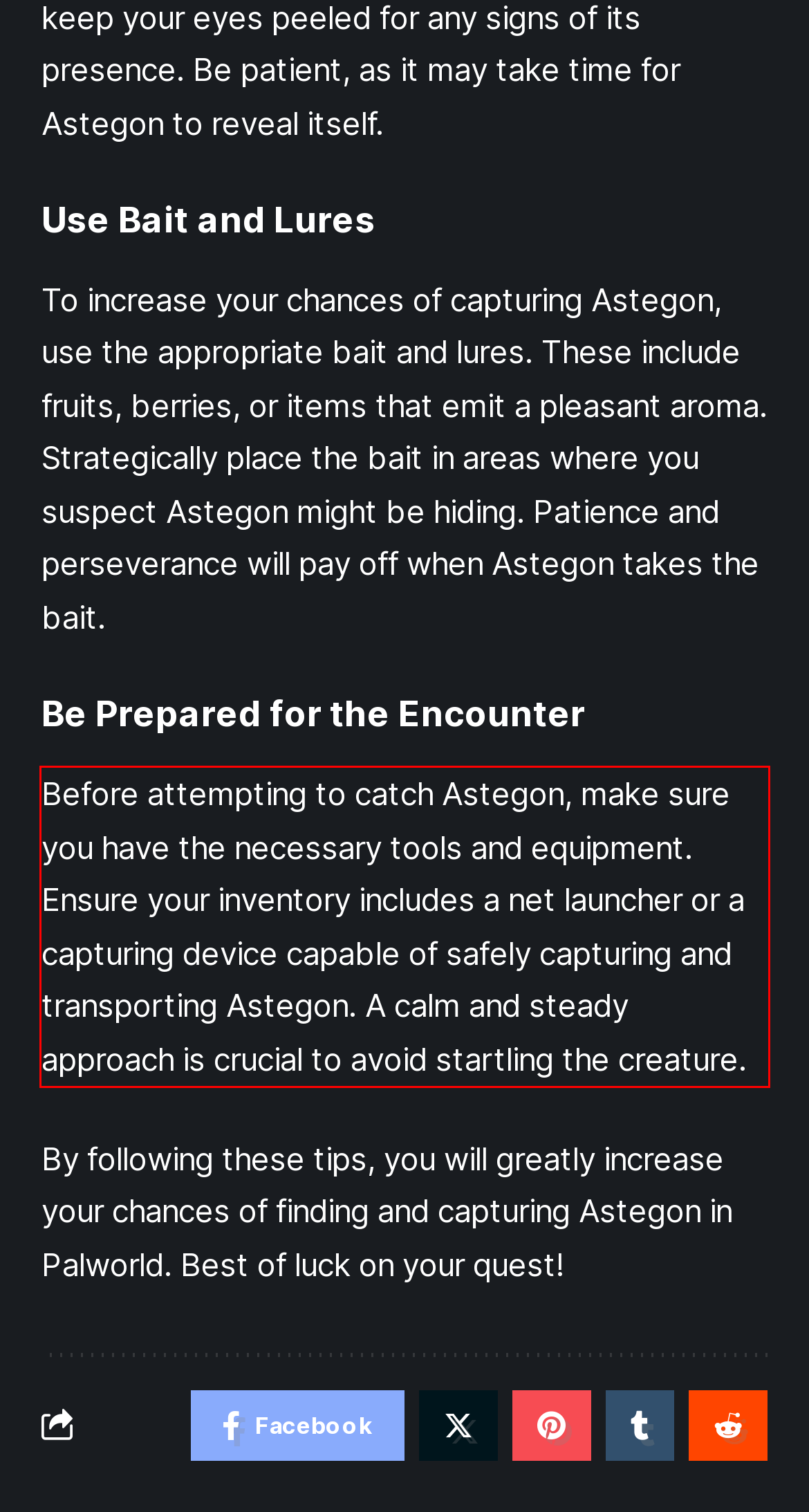Given a screenshot of a webpage, locate the red bounding box and extract the text it encloses.

Before attempting to catch Astegon, make sure you have the necessary tools and equipment. Ensure your inventory includes a net launcher or a capturing device capable of safely capturing and transporting Astegon. A calm and steady approach is crucial to avoid startling the creature.